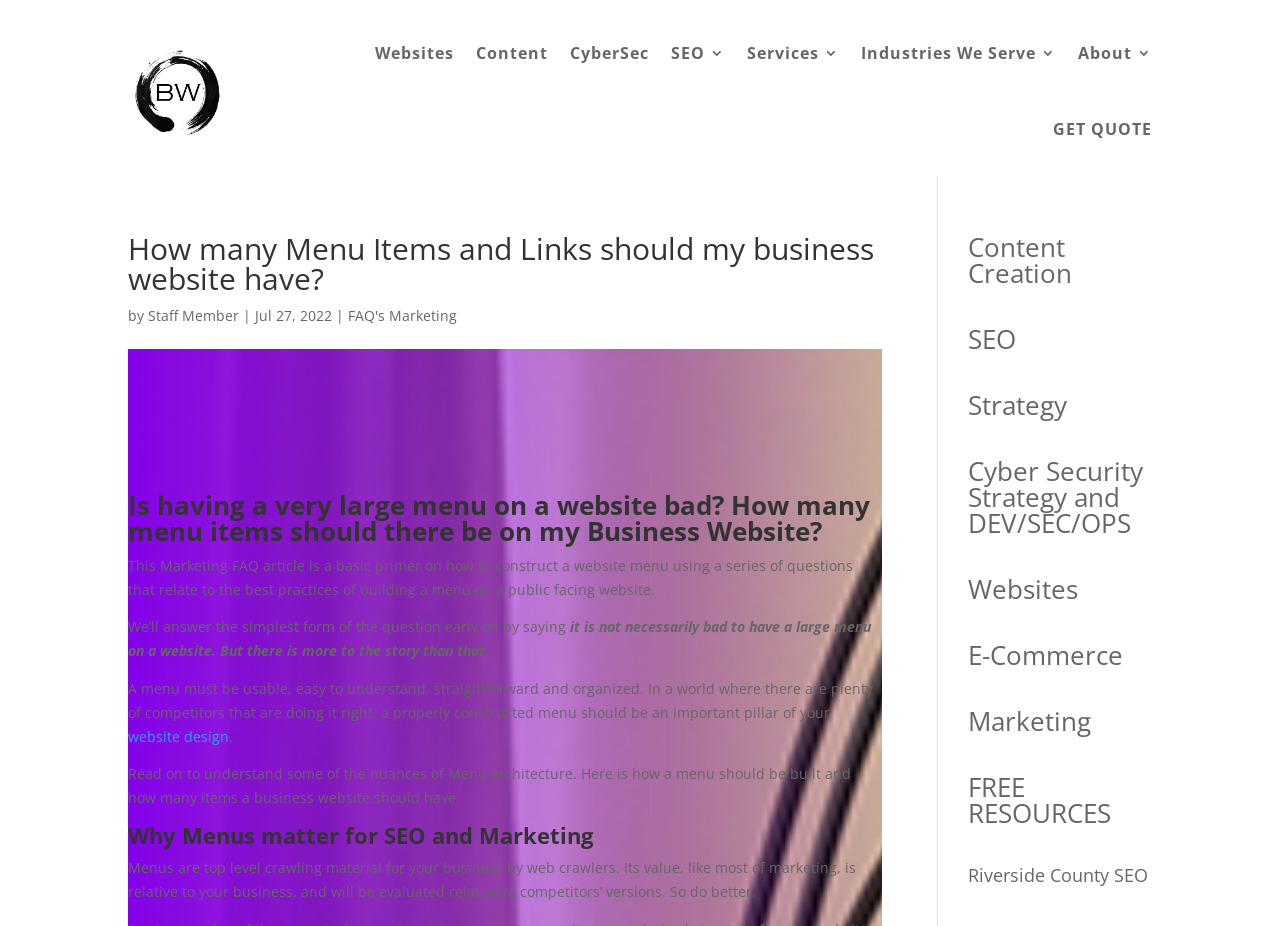Find the bounding box coordinates of the element you need to click on to perform this action: 'Click on the 'Websites' link'. The coordinates should be represented by four float values between 0 and 1, in the format [left, top, right, bottom].

[0.293, 0.016, 0.355, 0.098]